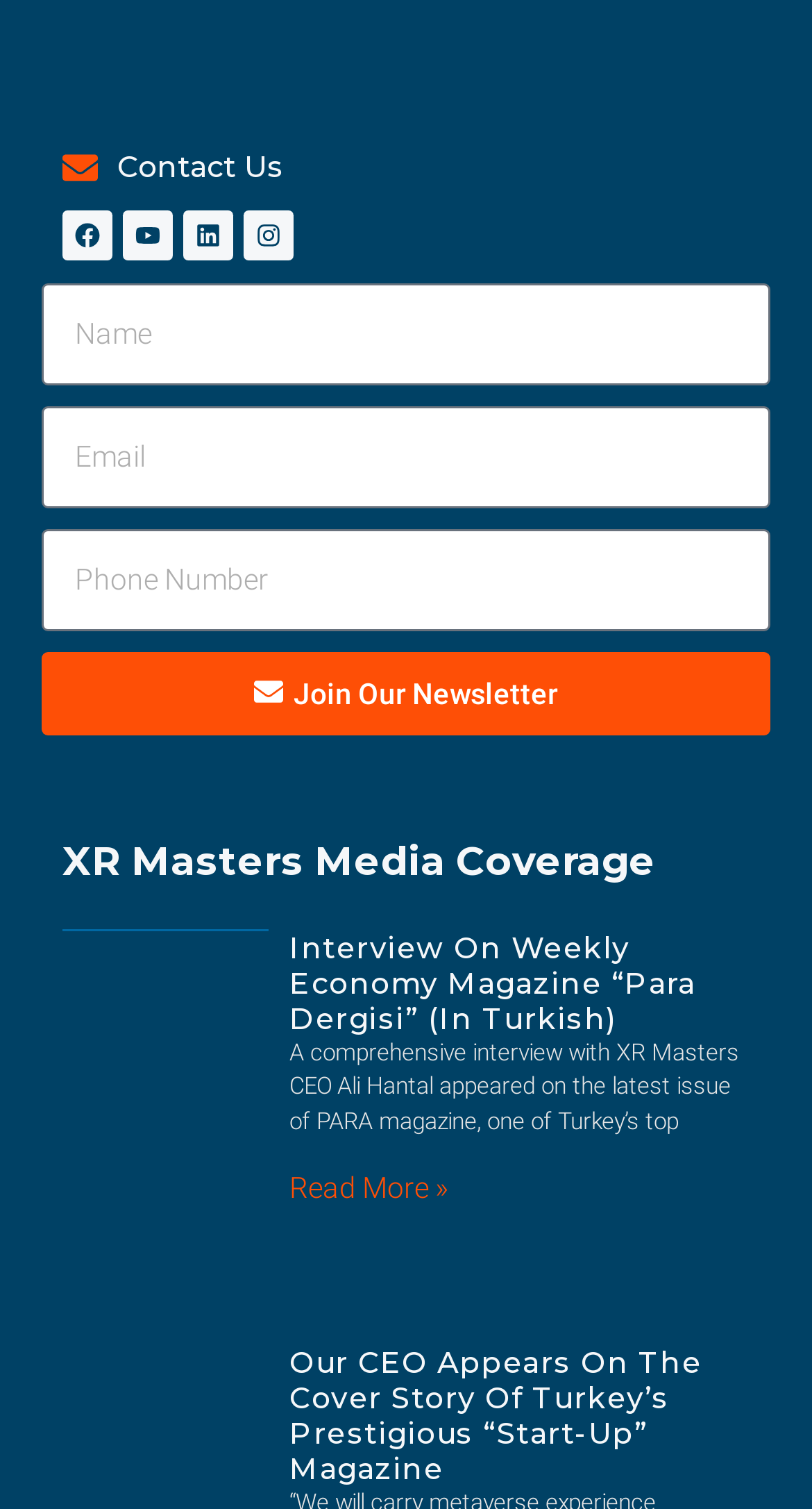What is the topic of the article?
Please provide a comprehensive answer based on the details in the screenshot.

The webpage has a heading that says 'XR Masters Media Coverage', and below it, there are articles and links related to media coverage of XR Masters. This suggests that the topic of the article is XR Masters' media coverage.